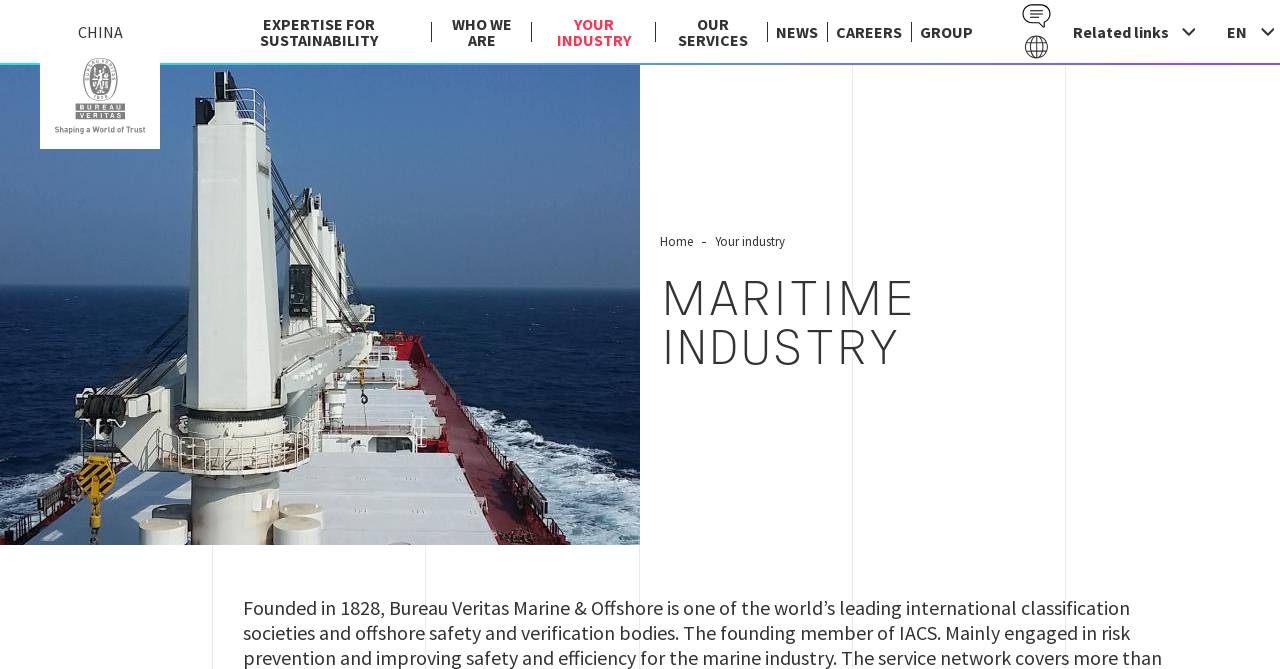Provide a brief response to the question below using a single word or phrase: 
What is the text of the second link in the top navigation bar?

EXPERTISE FOR SUSTAINABILITY